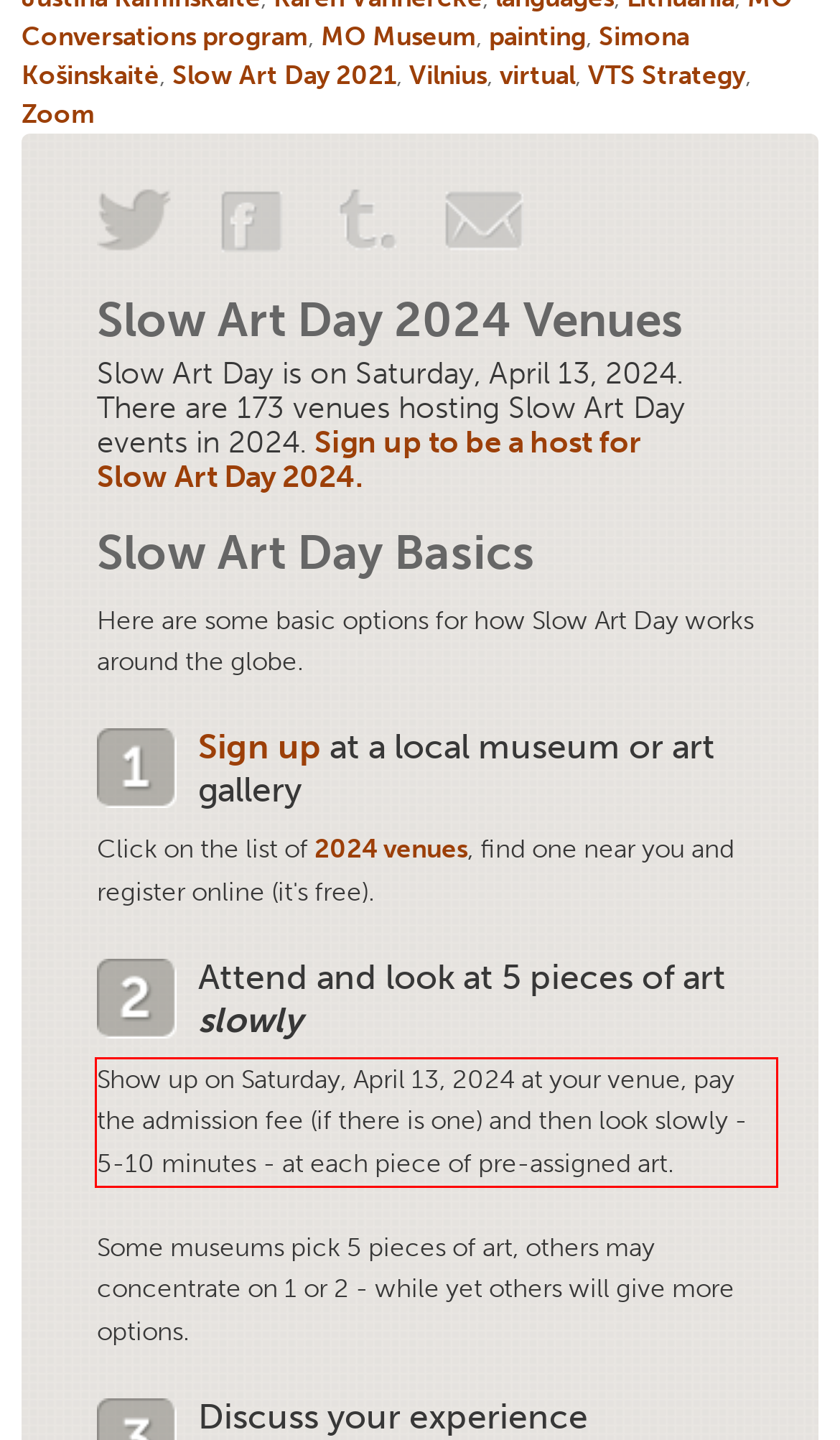From the screenshot of the webpage, locate the red bounding box and extract the text contained within that area.

Show up on Saturday, April 13, 2024 at your venue, pay the admission fee (if there is one) and then look slowly - 5-10 minutes - at each piece of pre-assigned art.